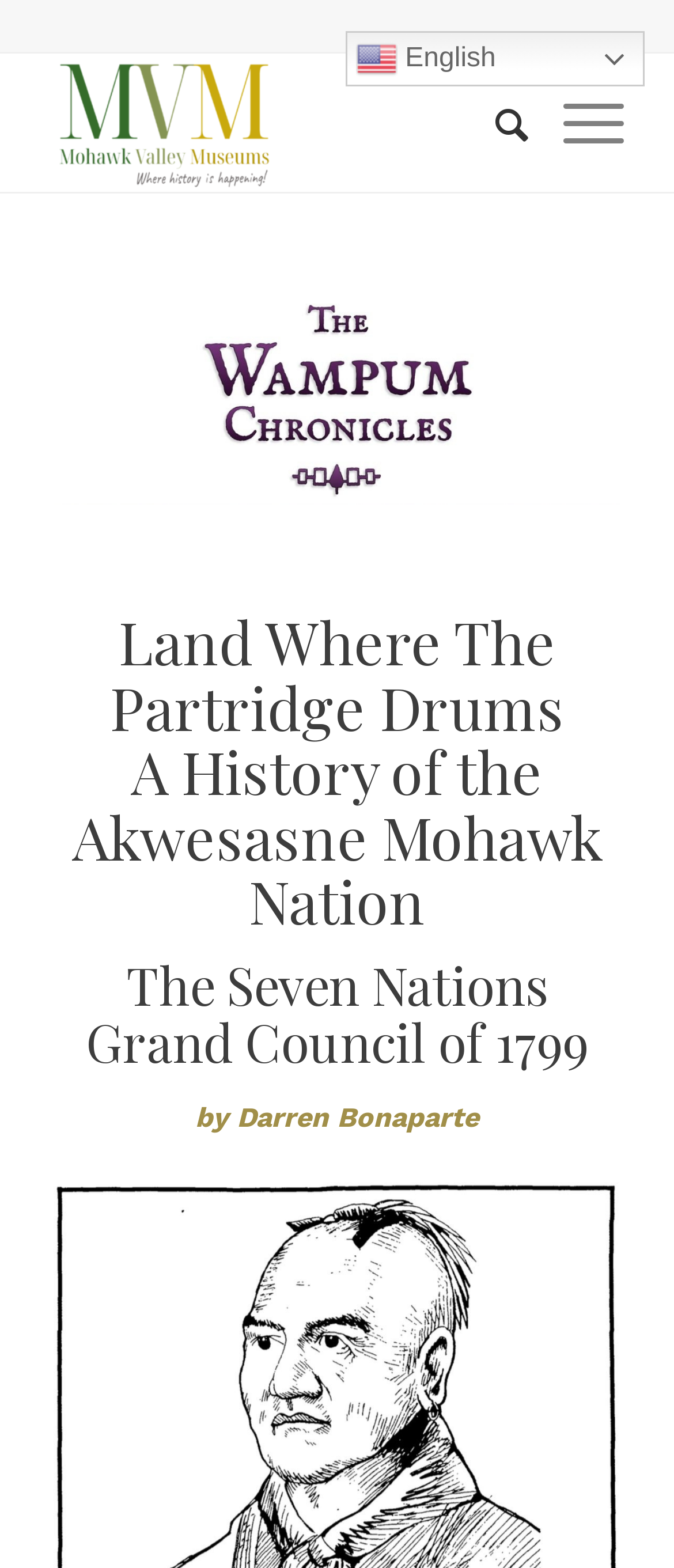Could you determine the bounding box coordinates of the clickable element to complete the instruction: "View the menu"? Provide the coordinates as four float numbers between 0 and 1, i.e., [left, top, right, bottom].

[0.784, 0.034, 0.925, 0.122]